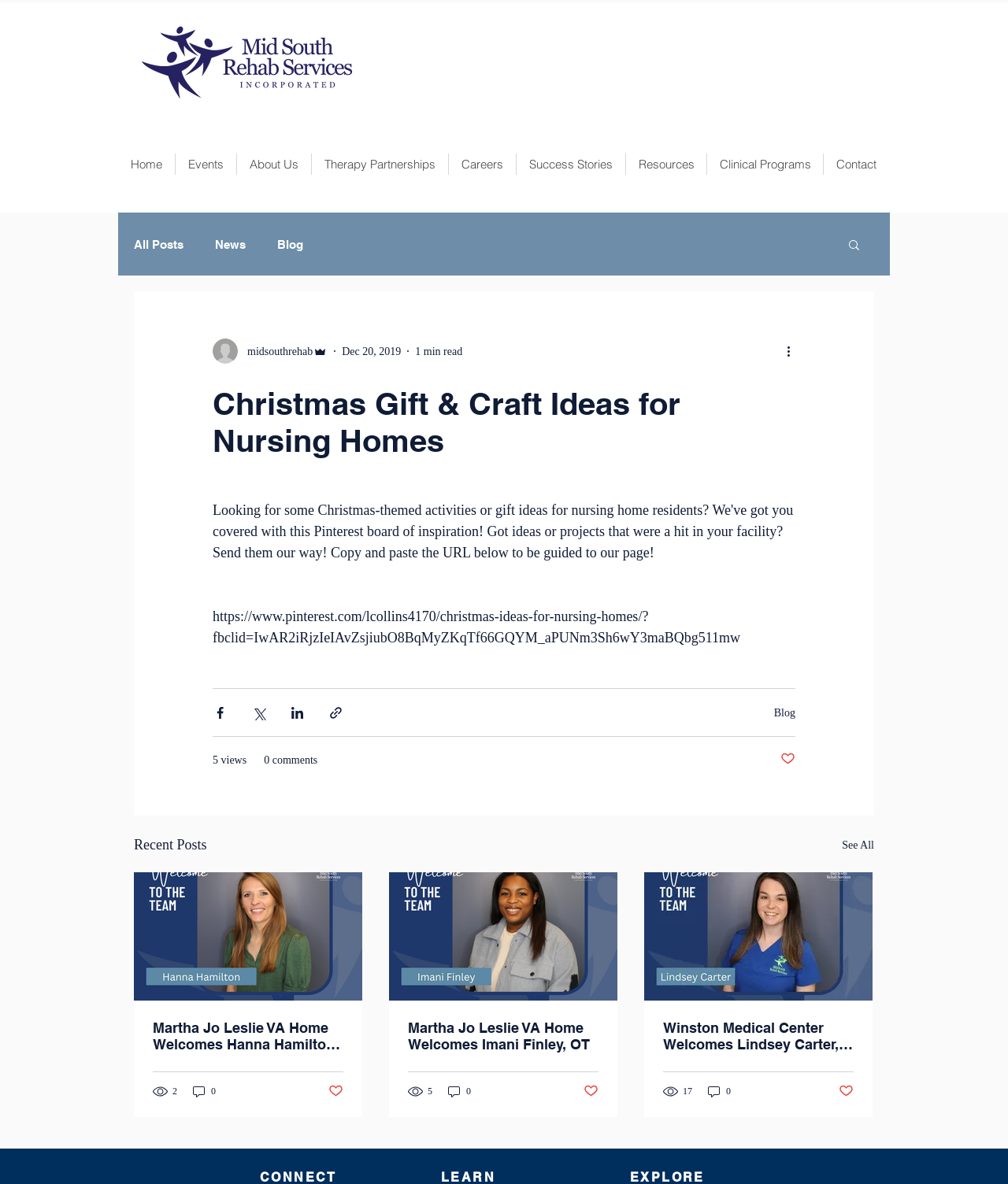Using the description: "midsouthrehab", determine the UI element's bounding box coordinates. Ensure the coordinates are in the format of four float numbers between 0 and 1, i.e., [left, top, right, bottom].

[0.211, 0.286, 0.325, 0.307]